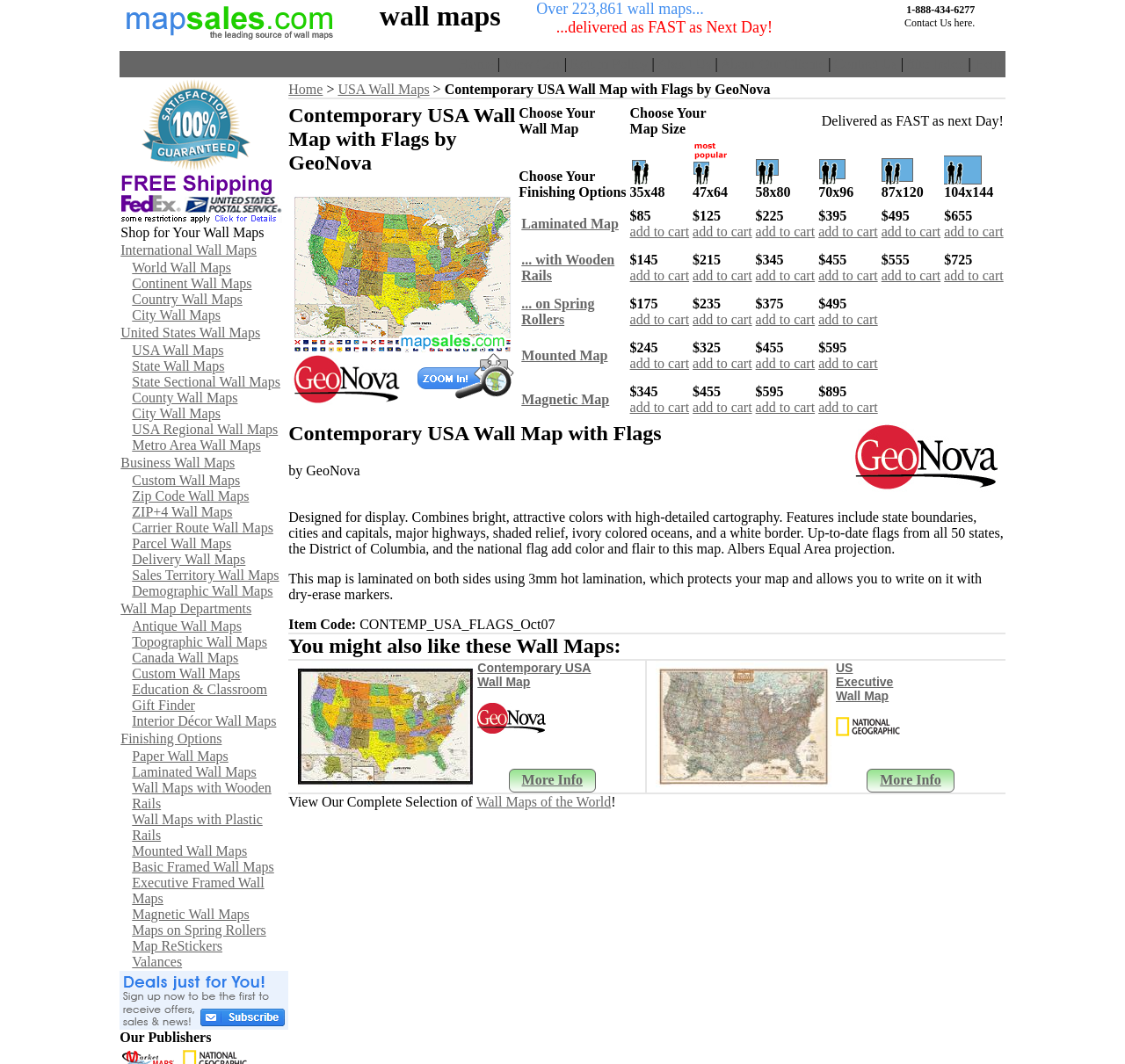Provide the bounding box coordinates of the section that needs to be clicked to accomplish the following instruction: "Learn about the '100% Satisfaction Guaranteed' policy."

[0.107, 0.074, 0.251, 0.161]